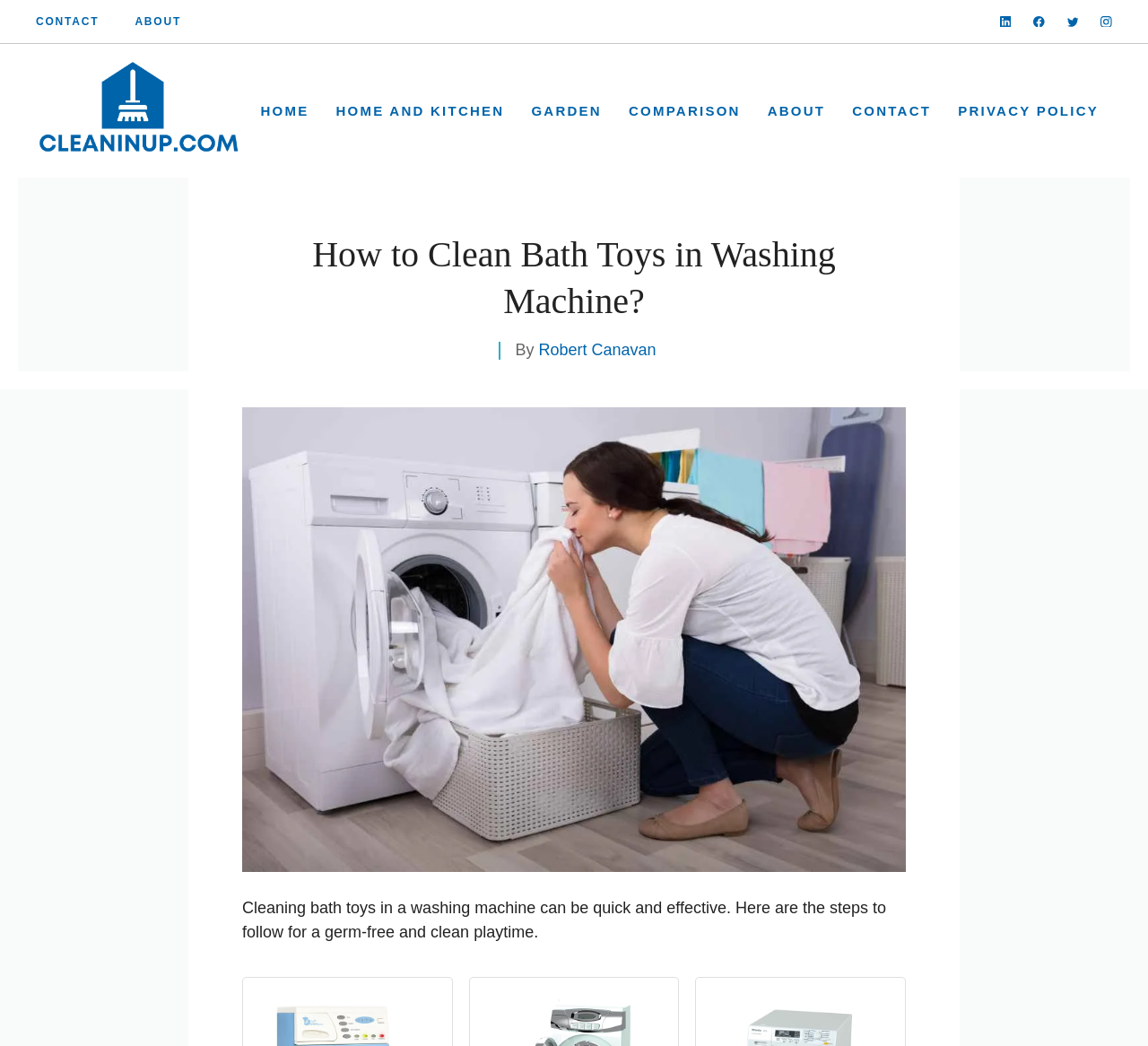Explain the webpage's layout and main content in detail.

The webpage is about cleaning bath toys in a washing machine, with a focus on providing a germ-free and clean playtime experience. At the top left corner, there are links to "CONTACT" and "ABOUT" pages, followed by social media links to LinkedIn, Facebook, Twitter, and Instagram, each accompanied by an image. 

Below these links, there is a banner with a "Site" label, which spans the entire width of the page. Within this banner, there is a link to "Cleaninup" with an associated image. 

To the right of the banner, there is a primary navigation menu with links to "HOME", "HOME AND KITCHEN", "GARDEN", "COMPARISON", "ABOUT", "CONTACT", and "PRIVACY POLICY". 

The main content of the page starts with a heading that reads "How to Clean Bath Toys in Washing Machine?". Below this heading, there is a byline that says "By Robert Canavan", followed by a paragraph of text that summarizes the article, which explains that cleaning bath toys in a washing machine can be quick and effective, and provides steps to follow for a germ-free and clean playtime.